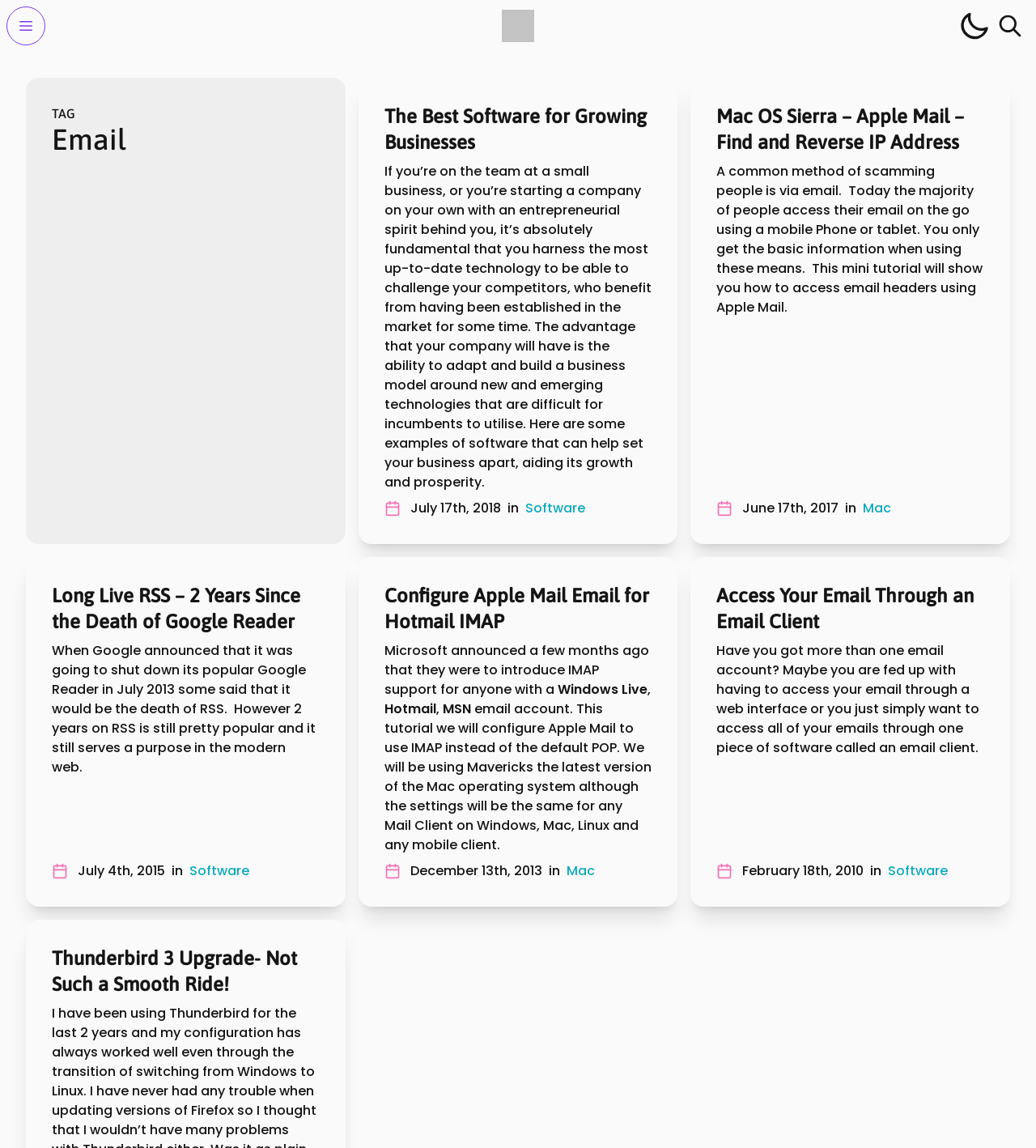Determine the bounding box coordinates for the region that must be clicked to execute the following instruction: "Click on the 'SUBSCRIBE' link".

None